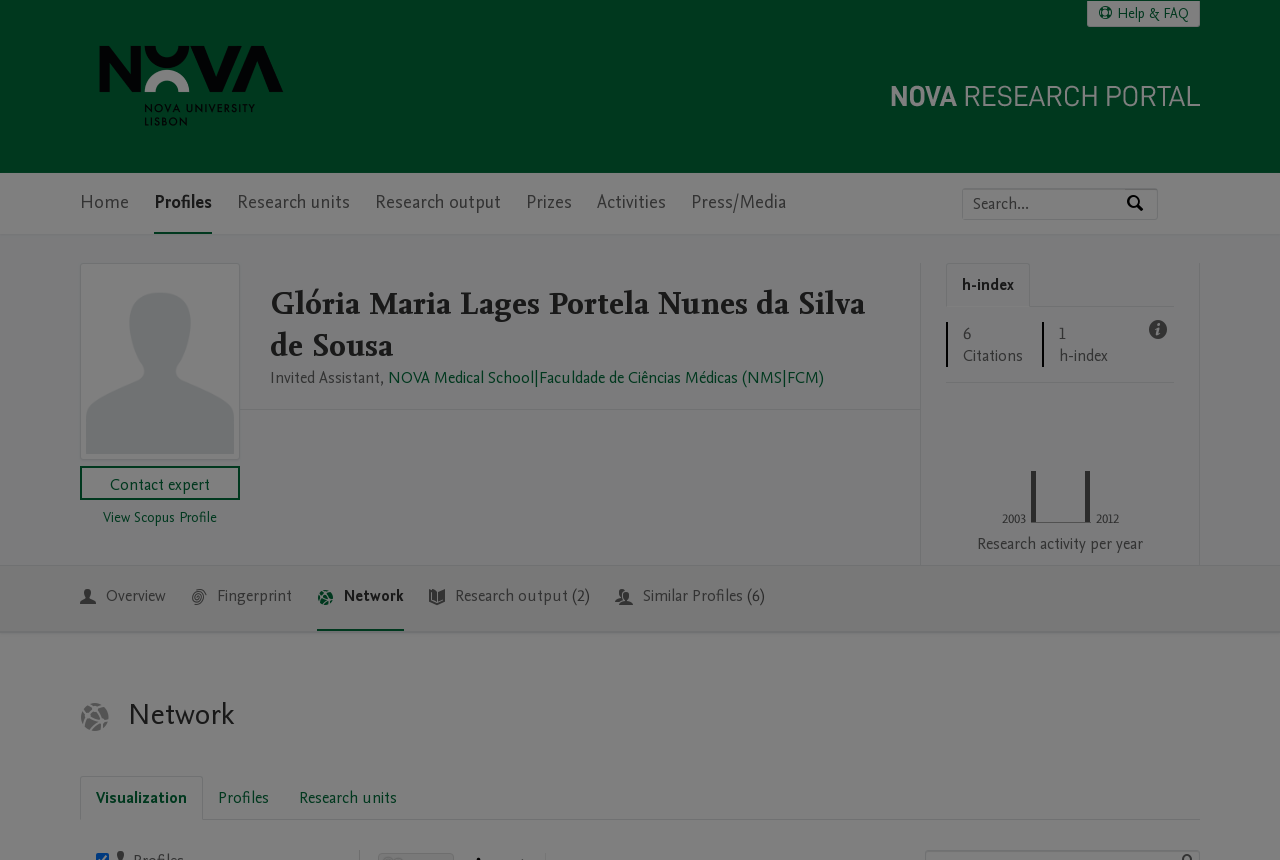Identify the bounding box coordinates of the element that should be clicked to fulfill this task: "Help & FAQ". The coordinates should be provided as four float numbers between 0 and 1, i.e., [left, top, right, bottom].

[0.85, 0.001, 0.937, 0.03]